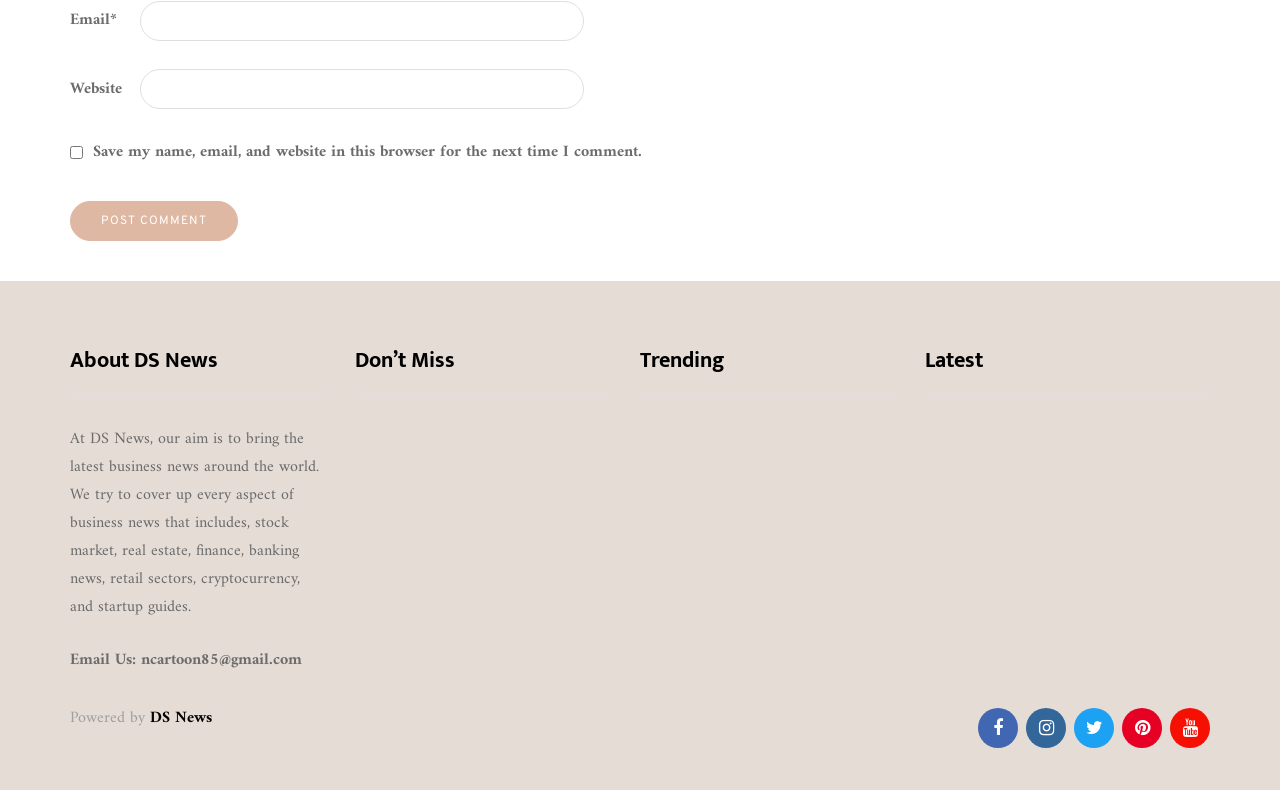Carefully examine the image and provide an in-depth answer to the question: What is the email address provided for contact?

The email address 'ncartoon85@gmail.com' is provided on the webpage as a means of contact. It is listed under the 'About DS News' section.